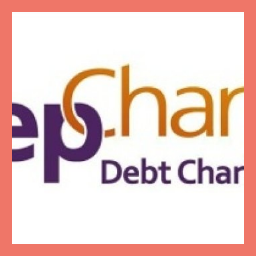Elaborate on the image with a comprehensive description.

This image features the logo of "Step Change," a debt charity that provides support and guidance for individuals seeking help with debt management. The logo prominently displays the name "Step Change" in a stylized font, with the word "Step" in purple and "Change" in orange. Below the name, the words "Debt Charity" are presented, reinforcing the organization's mission to assist people in overcoming financial difficulties. This visual identity conveys a sense of support and transformation, aligning with their dedication to improving the lives of those struggling with debt.